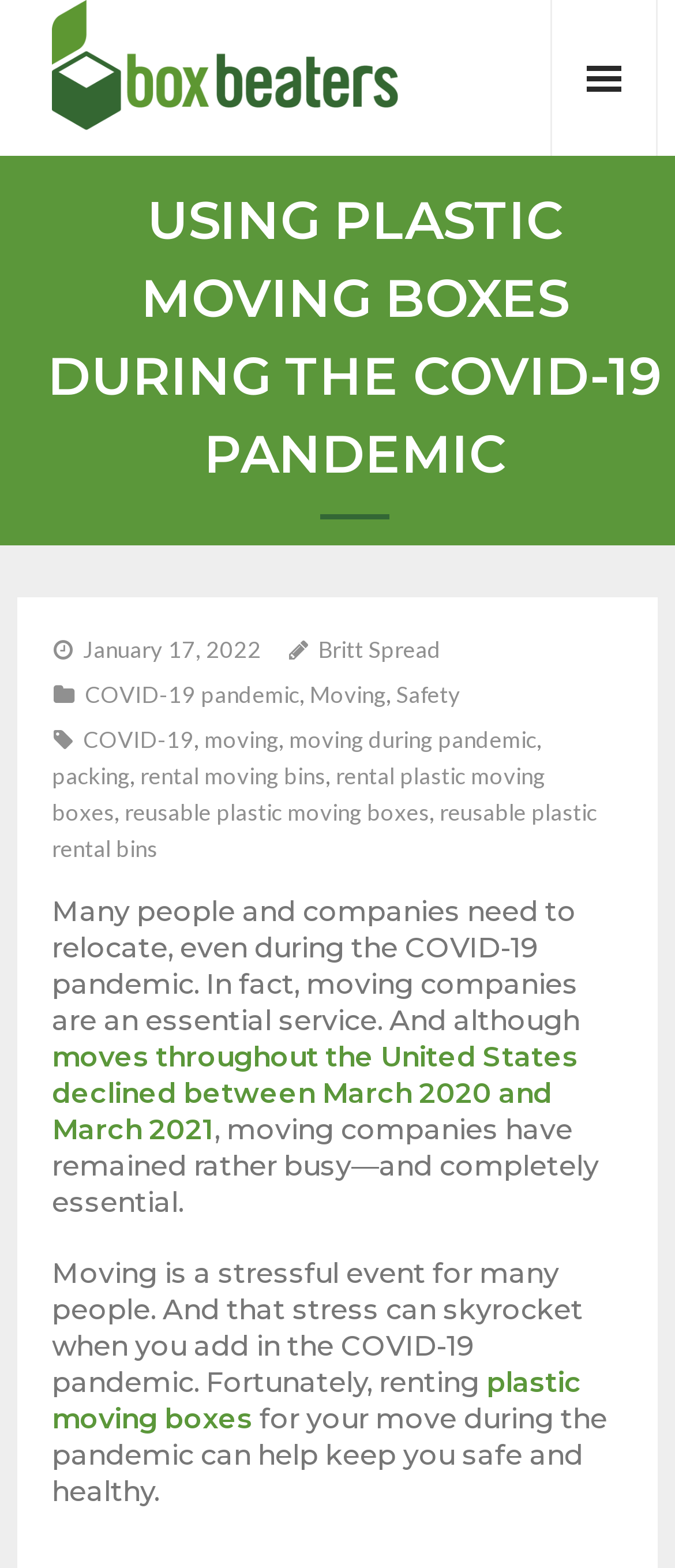Use a single word or phrase to answer the following:
Who wrote the article?

Britt Spread